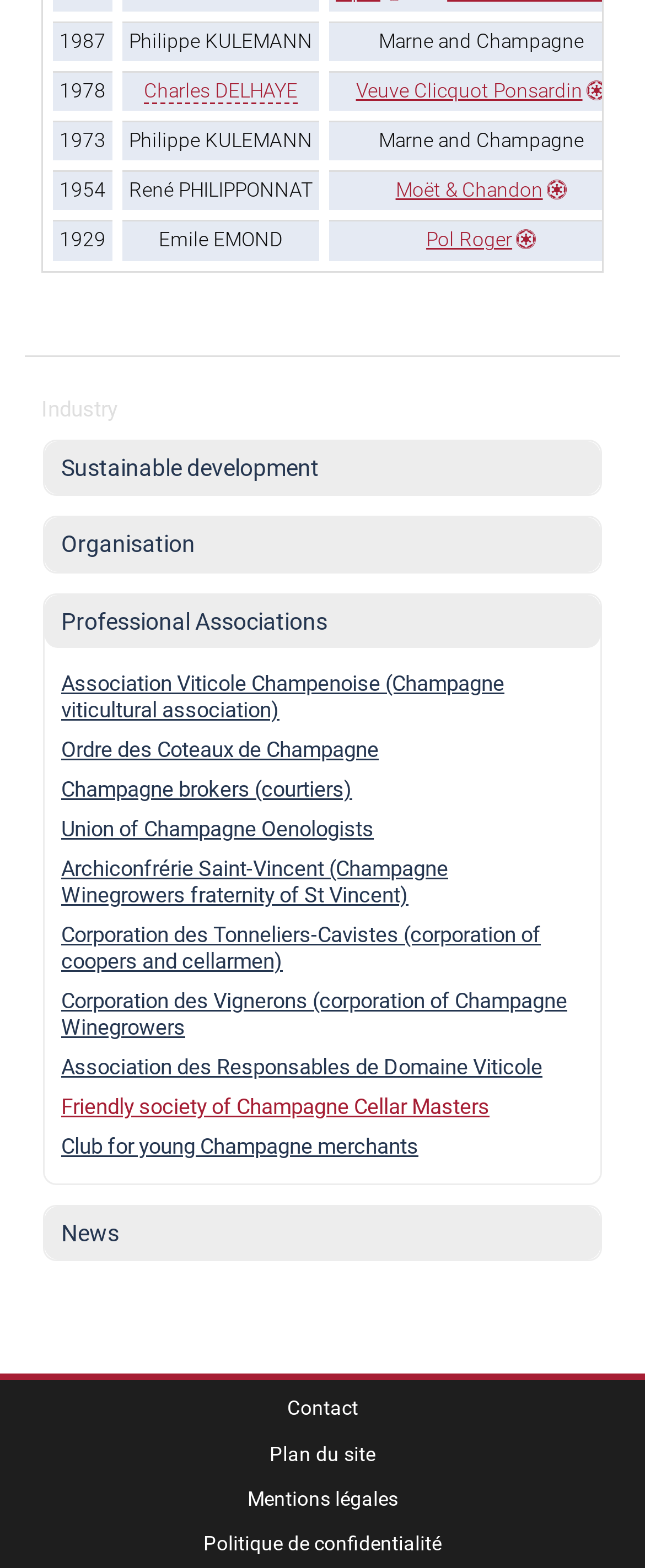What is the name of the Champagne house in the fourth row?
Refer to the screenshot and answer in one word or phrase.

Moët & Chandon